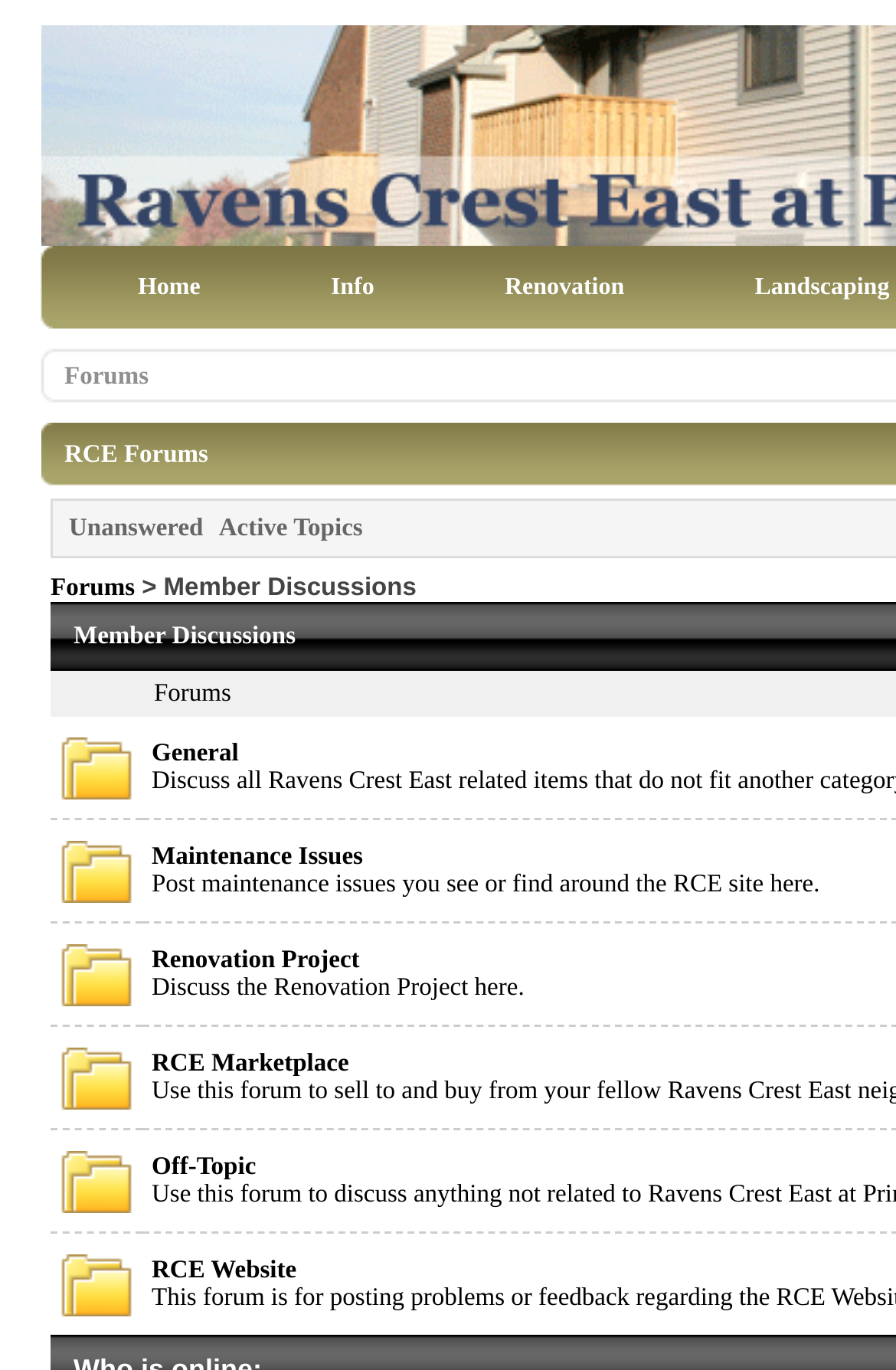What is the first menu item?
From the details in the image, provide a complete and detailed answer to the question.

The first menu item is 'Home' because it is the first item in the menu bar, which is a horizontal list of items at the top of the webpage.